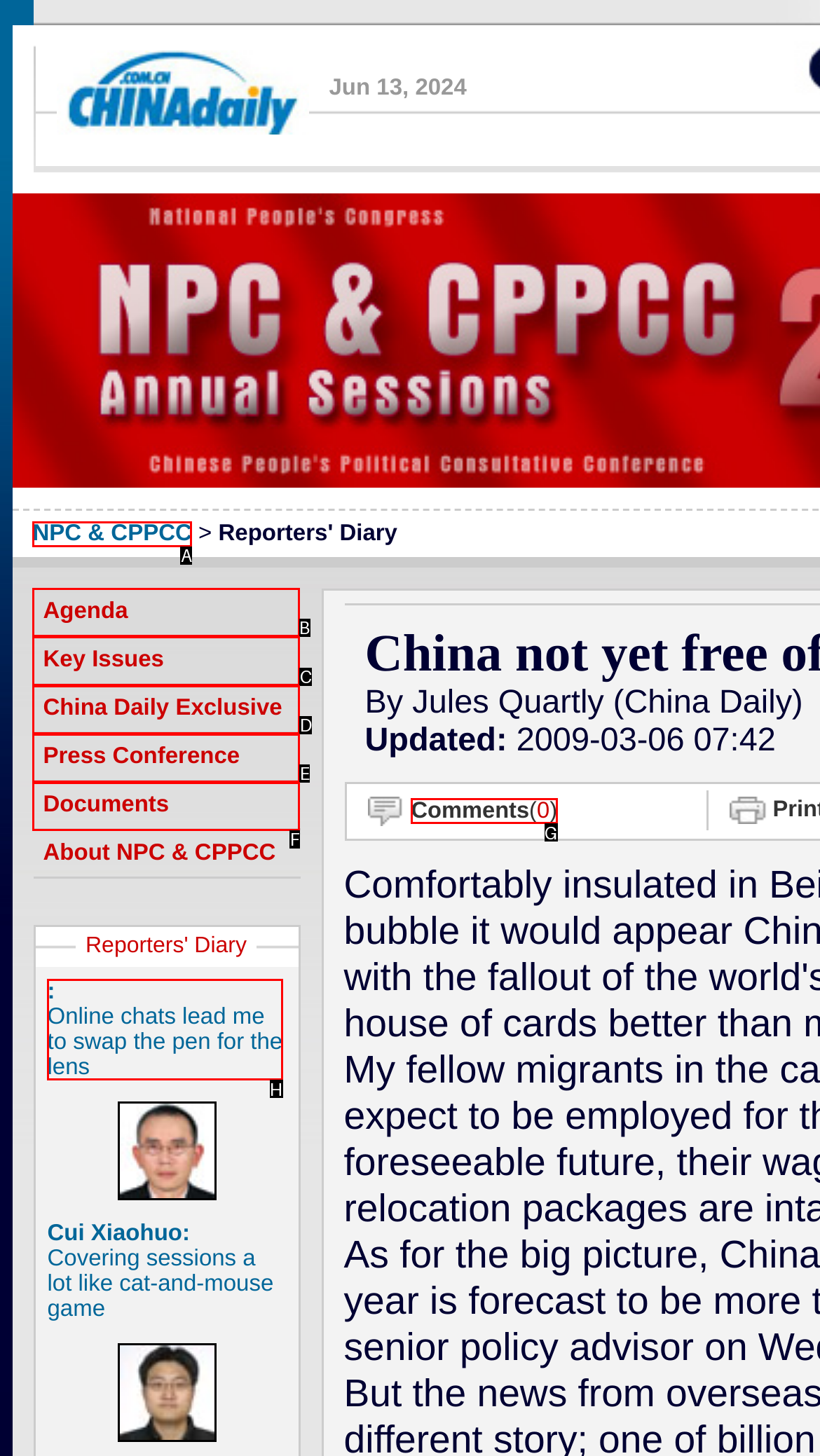Identify the correct letter of the UI element to click for this task: View Agenda
Respond with the letter from the listed options.

B